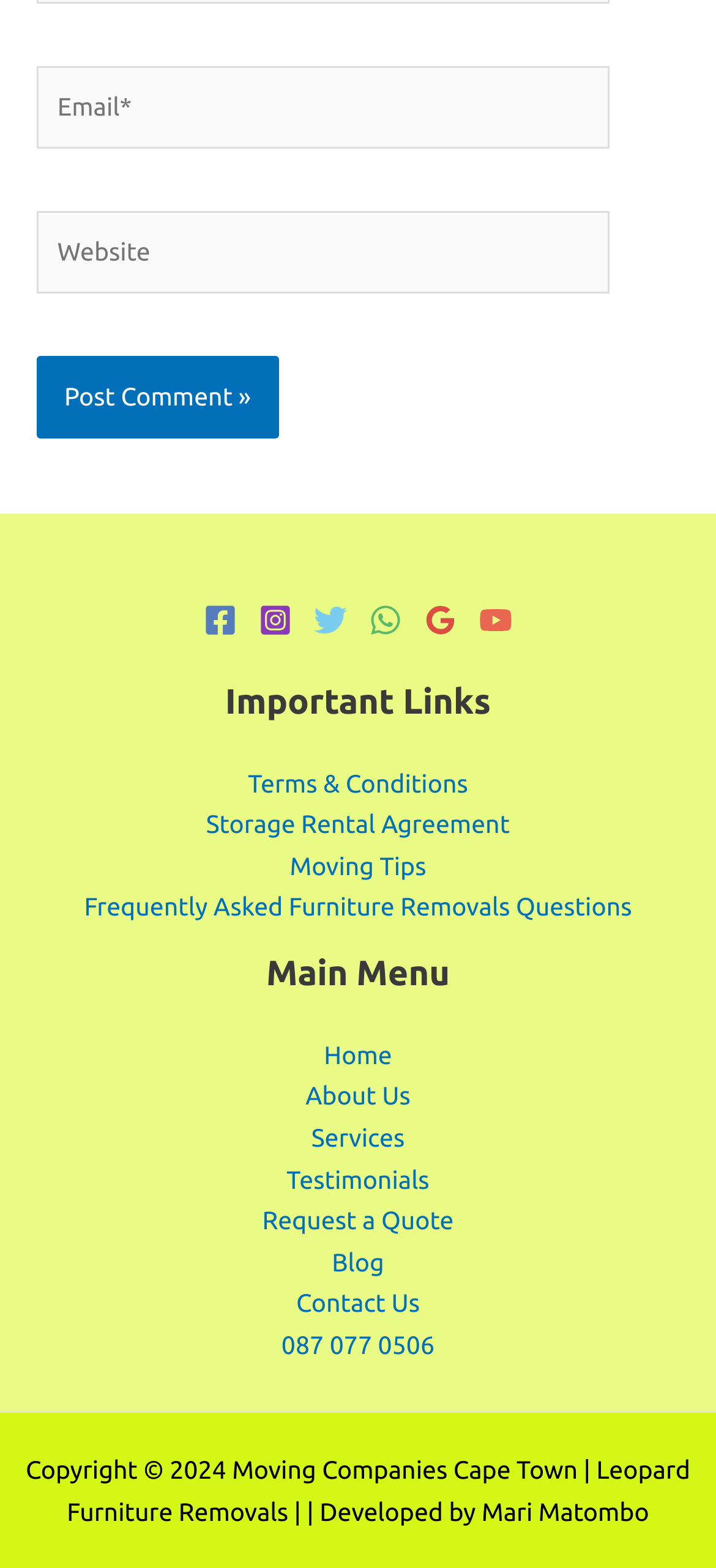What type of services does the website likely offer?
Look at the screenshot and give a one-word or phrase answer.

Furniture removals